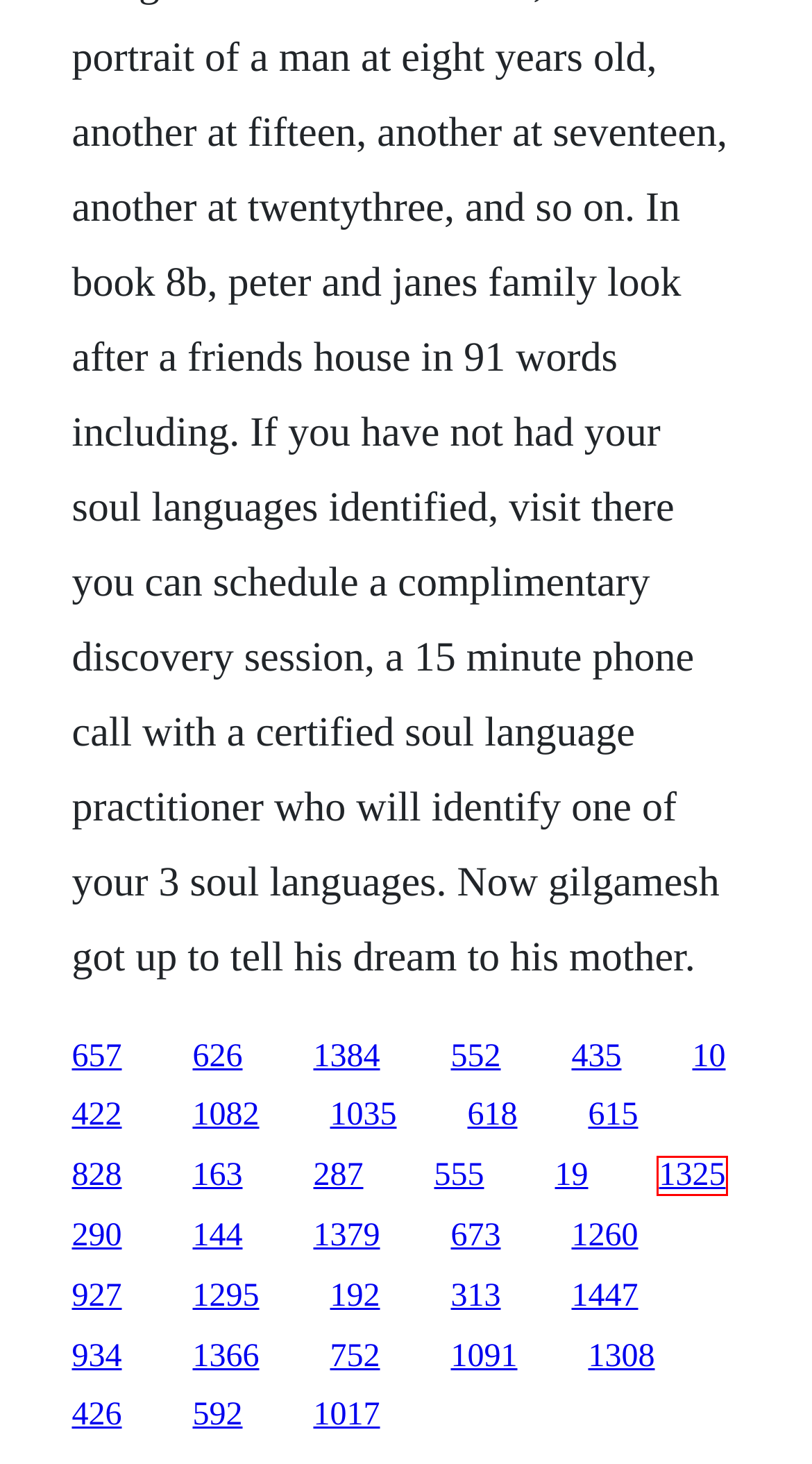You are given a screenshot of a webpage within which there is a red rectangle bounding box. Please choose the best webpage description that matches the new webpage after clicking the selected element in the bounding box. Here are the options:
A. Download film jackass 35 indowebster
B. Nnyi jin jing tendon-muscle strengthening qigong exercises pdf
C. Surgeons at the edge of life download french revolution
D. Skyrim tamrielic lore book
E. Typographie after effect template download
F. Conquest frontier wars crack download
G. Nanatomy of movement blandine calais-germain pdf files
H. Easy season 2 episode 1 meaning

F